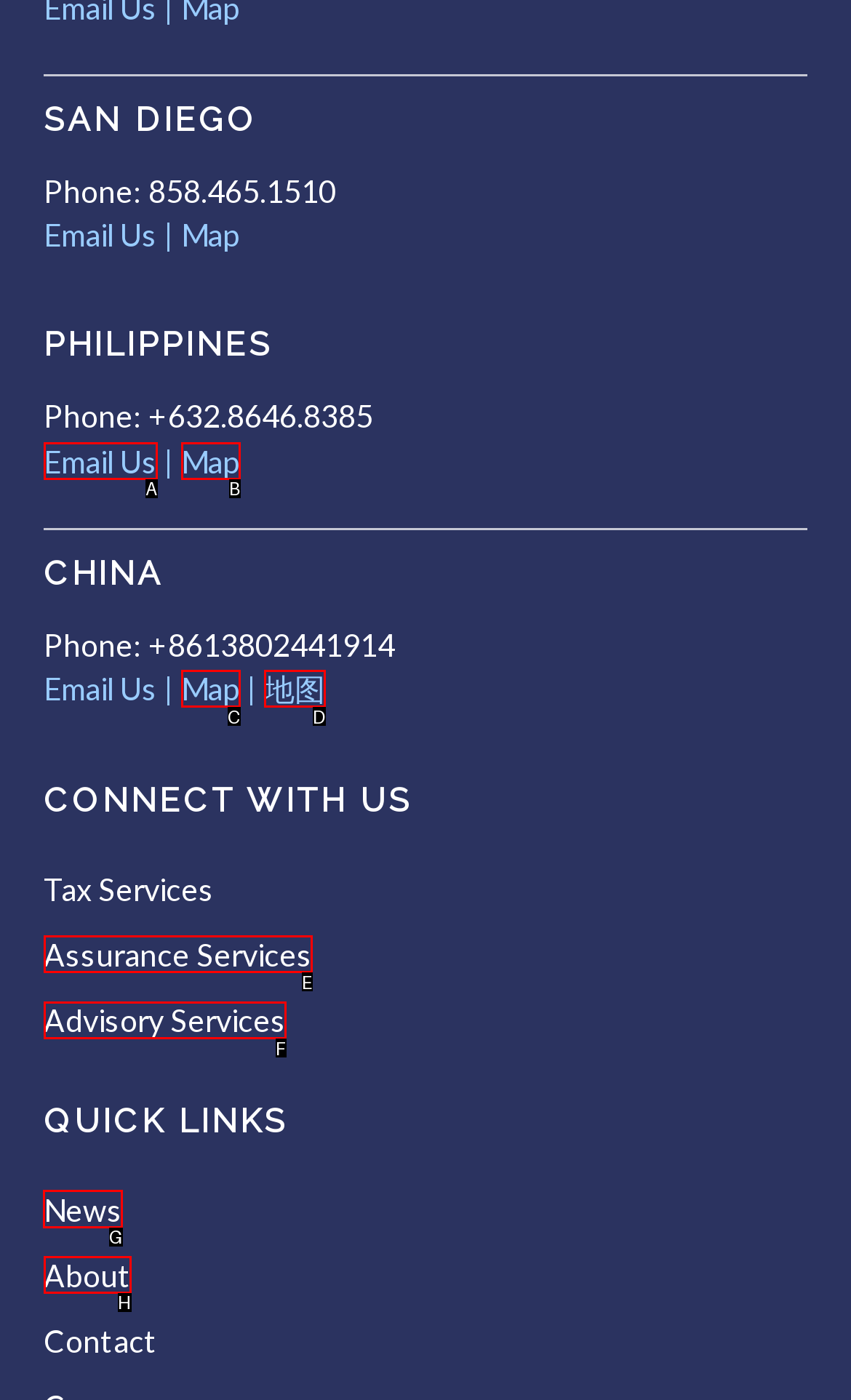To achieve the task: Read News, indicate the letter of the correct choice from the provided options.

G